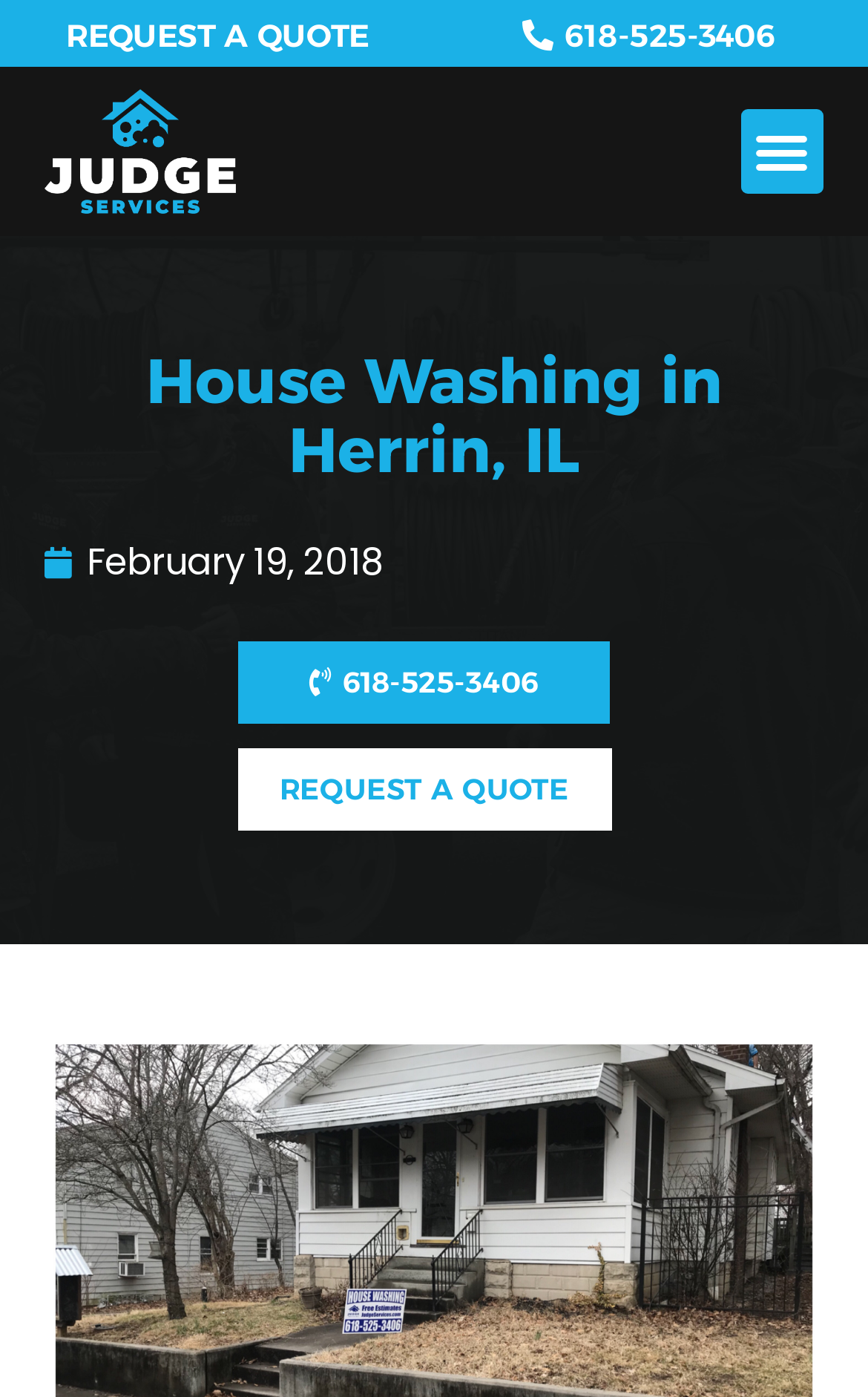Find the main header of the webpage and produce its text content.

House Washing in Herrin, IL